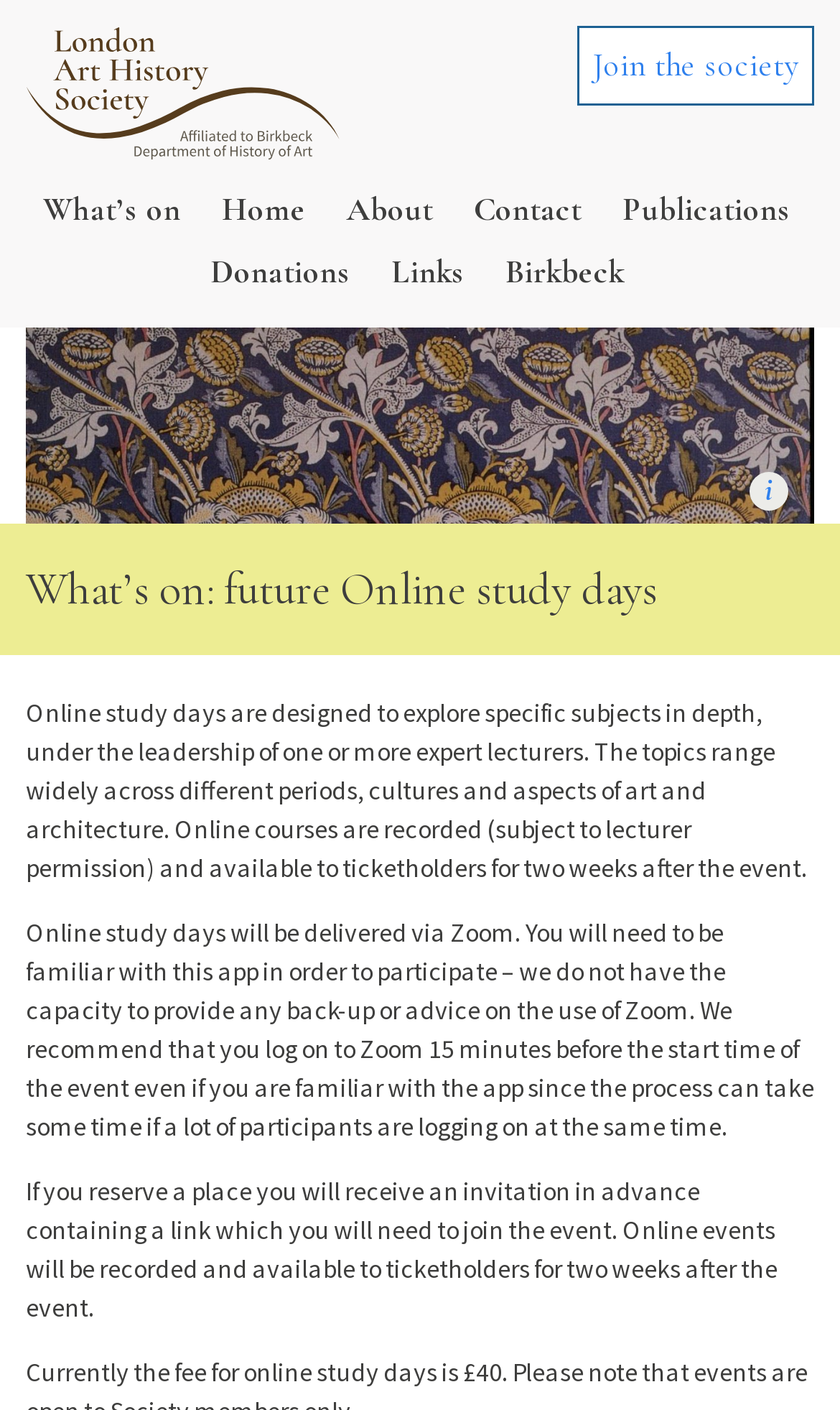Please locate the bounding box coordinates of the element that needs to be clicked to achieve the following instruction: "Follow on Facebook". The coordinates should be four float numbers between 0 and 1, i.e., [left, top, right, bottom].

None